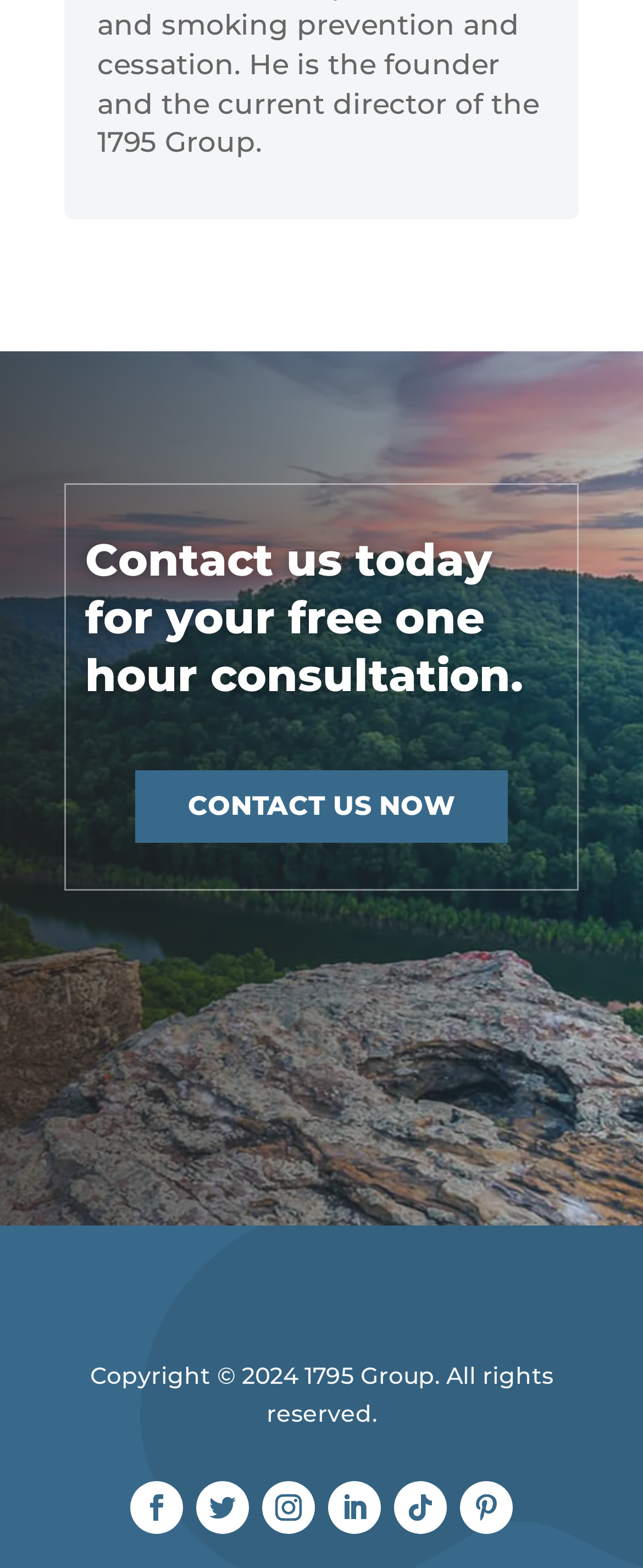What is the main purpose of this webpage?
Refer to the image and respond with a one-word or short-phrase answer.

Consultation